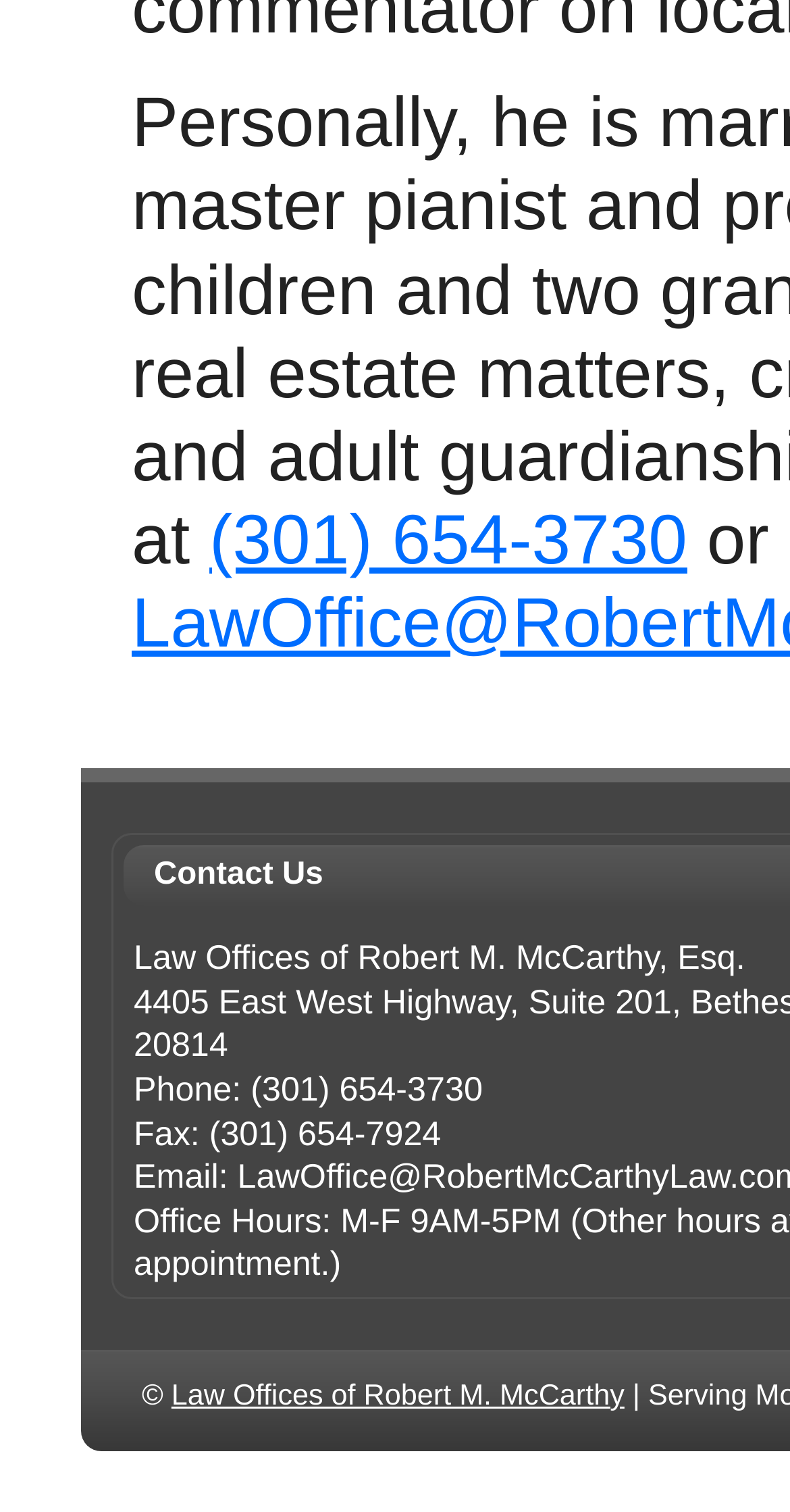Given the description (301) 654-3730, predict the bounding box coordinates of the UI element. Ensure the coordinates are in the format (top-left x, top-left y, bottom-right x, bottom-right y) and all values are between 0 and 1.

[0.265, 0.332, 0.87, 0.383]